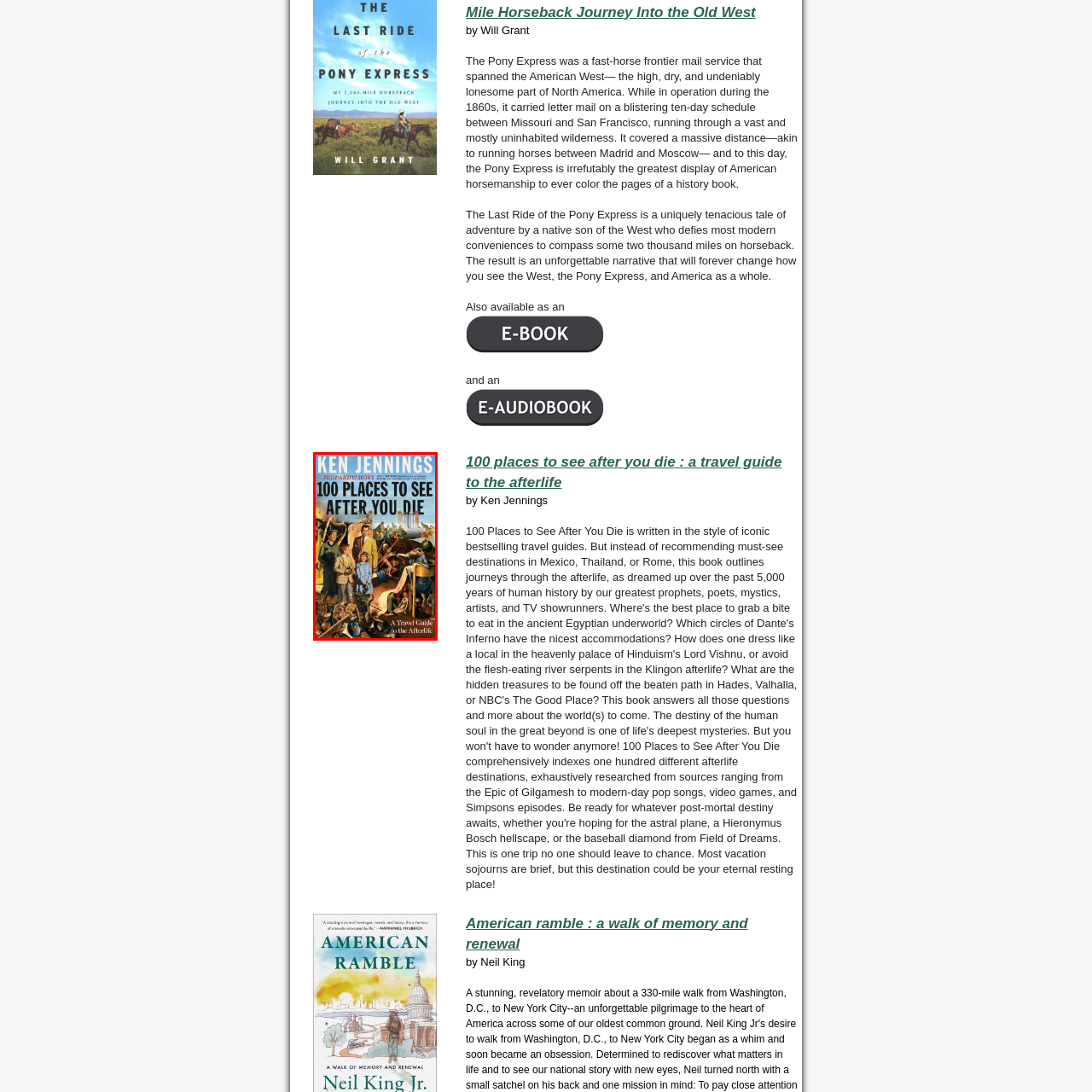Provide an extensive and detailed caption for the image section enclosed by the red boundary.

The image features the cover of the book titled "100 Places to See After You Die," authored by Ken Jennings, renowned for his role as the host of "Jeopardy!". The artwork presents a vibrant and imaginative scene that juxtaposes iconic depictions of the afterlife with whimsical characters, including a family prominently featured in the foreground. This intriguing travel guide invites readers to explore a fantastical array of afterlife destinations, blending humor with a thoughtful examination of cultural beliefs surrounding death and the hereafter. The subtitle, "A Travel Guide to the Afterlife," suggests an entertaining yet enlightening journey through beliefs and mythical places across various cultures. An engaging read, this book challenges readers to ponder what lies beyond and the experiences that could await them in the realms after this life.